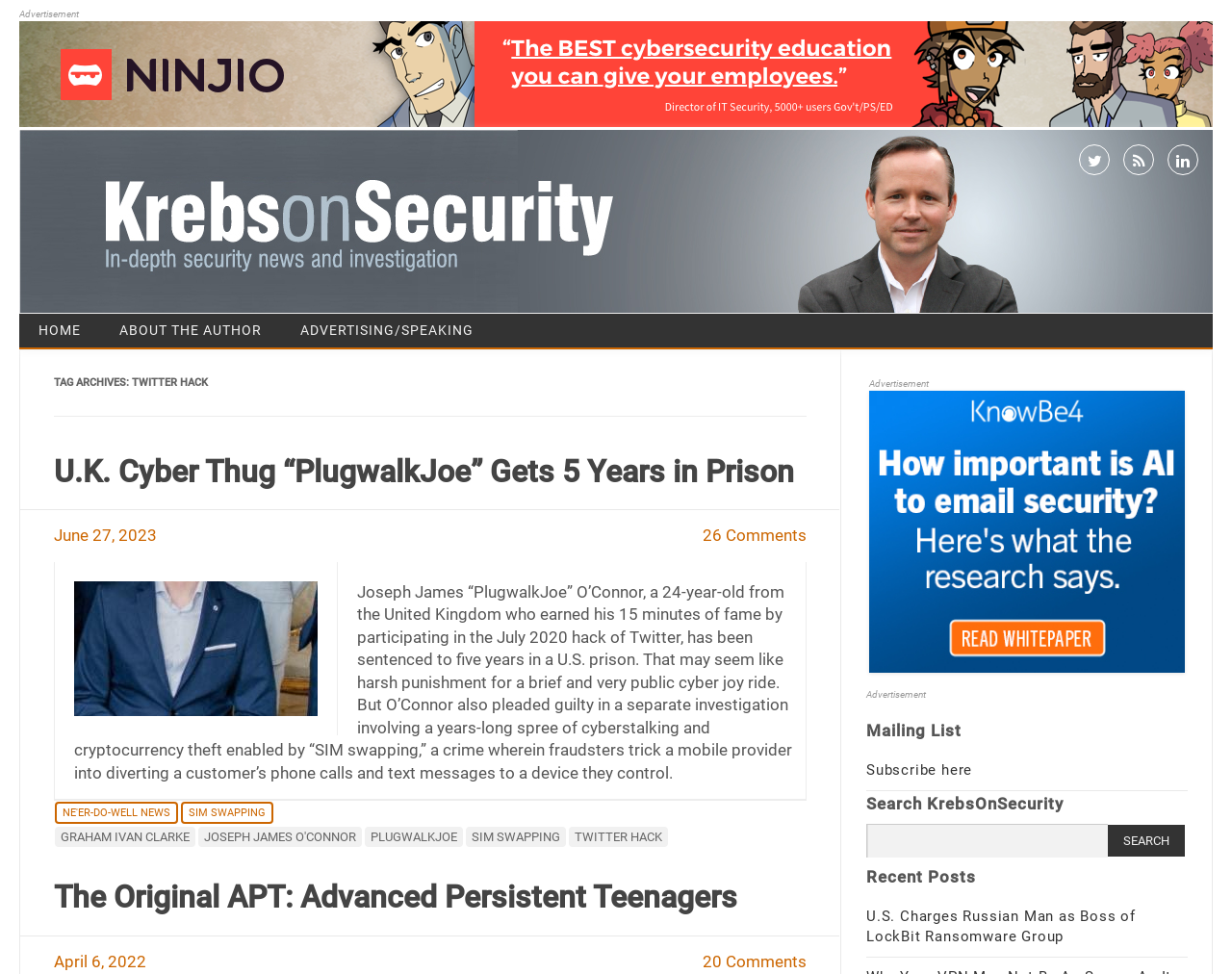How many comments does the first article have?
From the details in the image, answer the question comprehensively.

I found the first article element and looked for a link element with the text 'Comments'. The link element has the text '26 Comments', which indicates the number of comments for the first article.